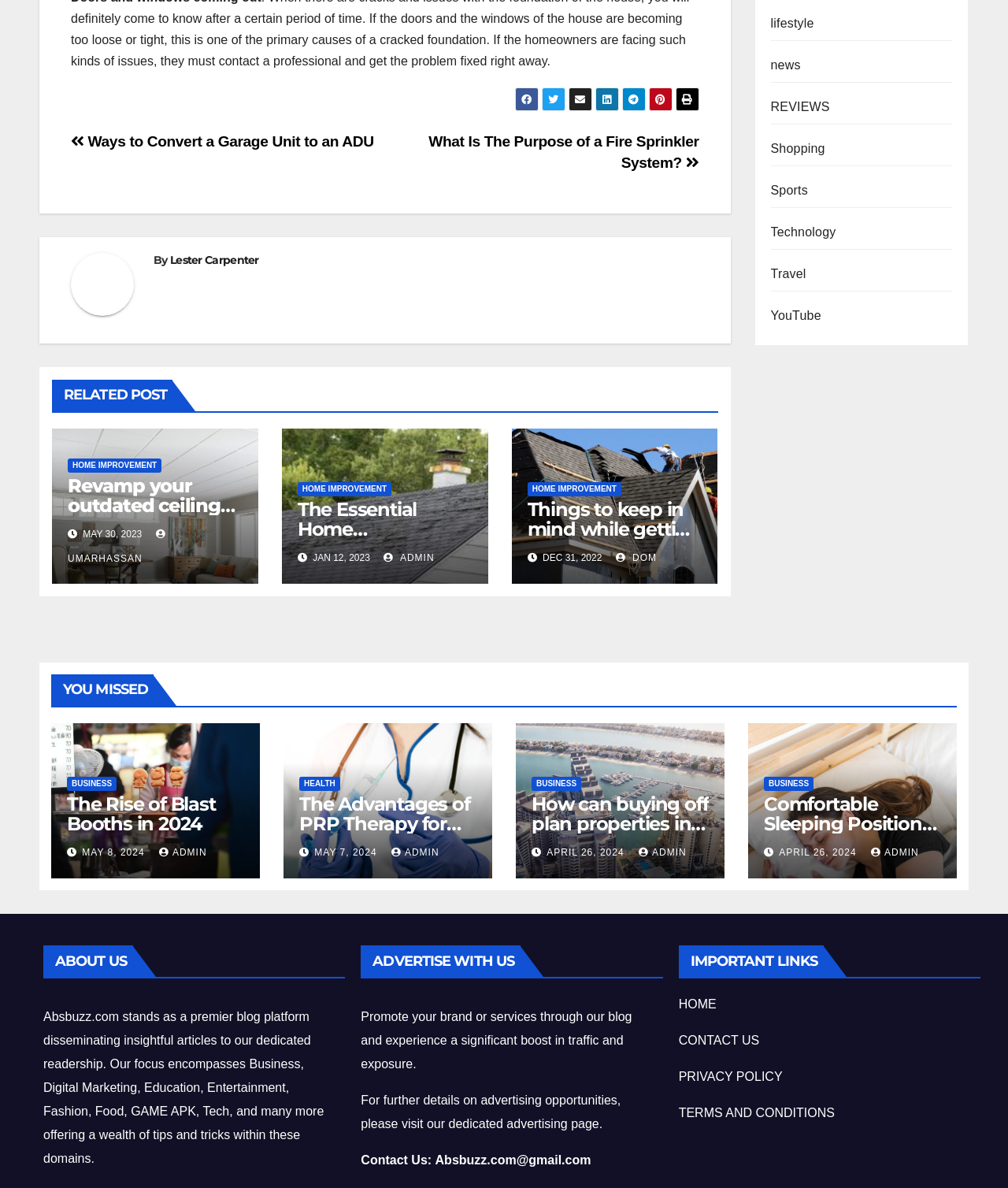Predict the bounding box coordinates of the UI element that matches this description: "PRIVACY POLICY". The coordinates should be in the format [left, top, right, bottom] with each value between 0 and 1.

[0.673, 0.901, 0.776, 0.912]